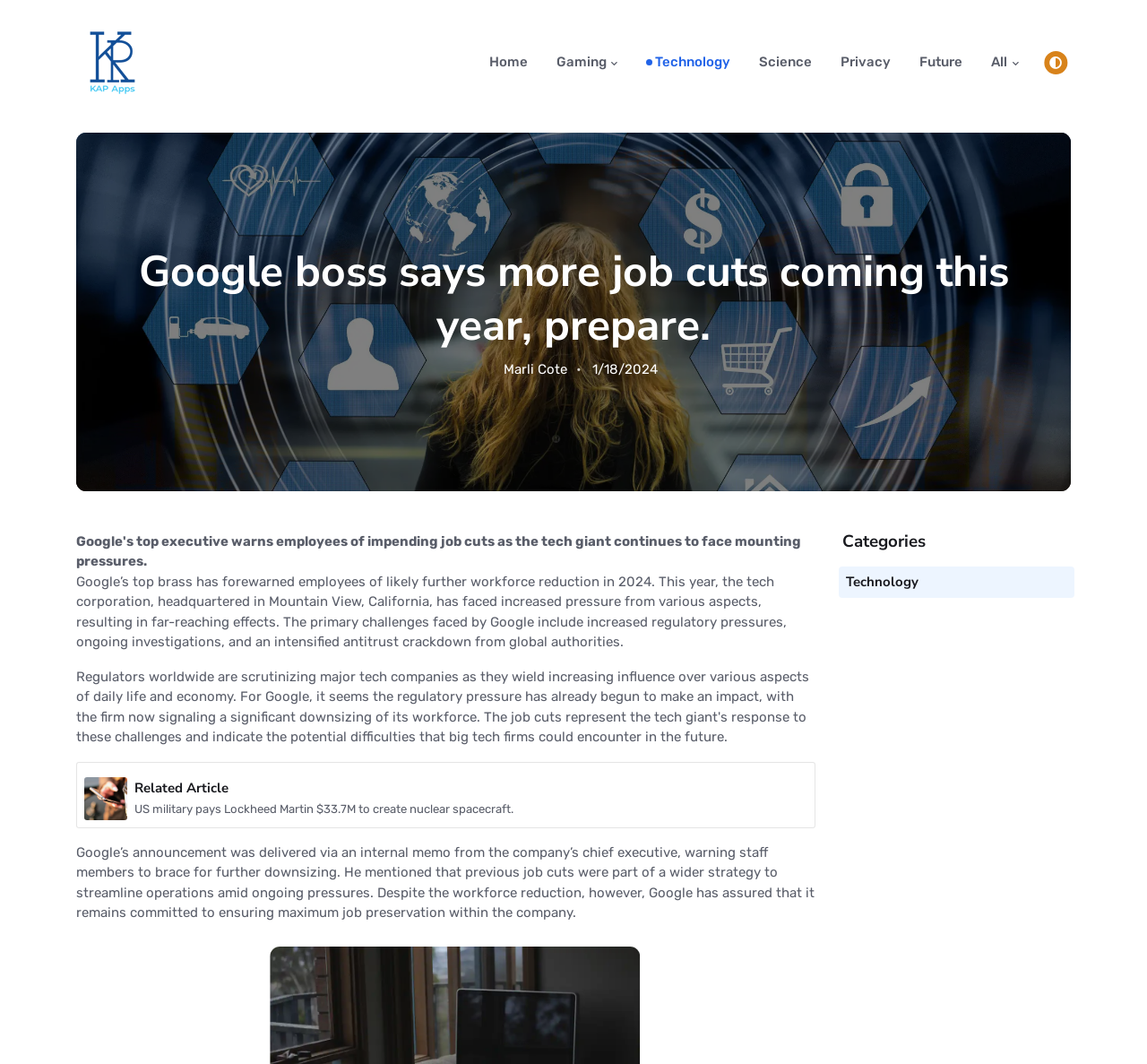Predict the bounding box of the UI element based on the description: "Marli Cote". The coordinates should be four float numbers between 0 and 1, formatted as [left, top, right, bottom].

[0.439, 0.339, 0.494, 0.354]